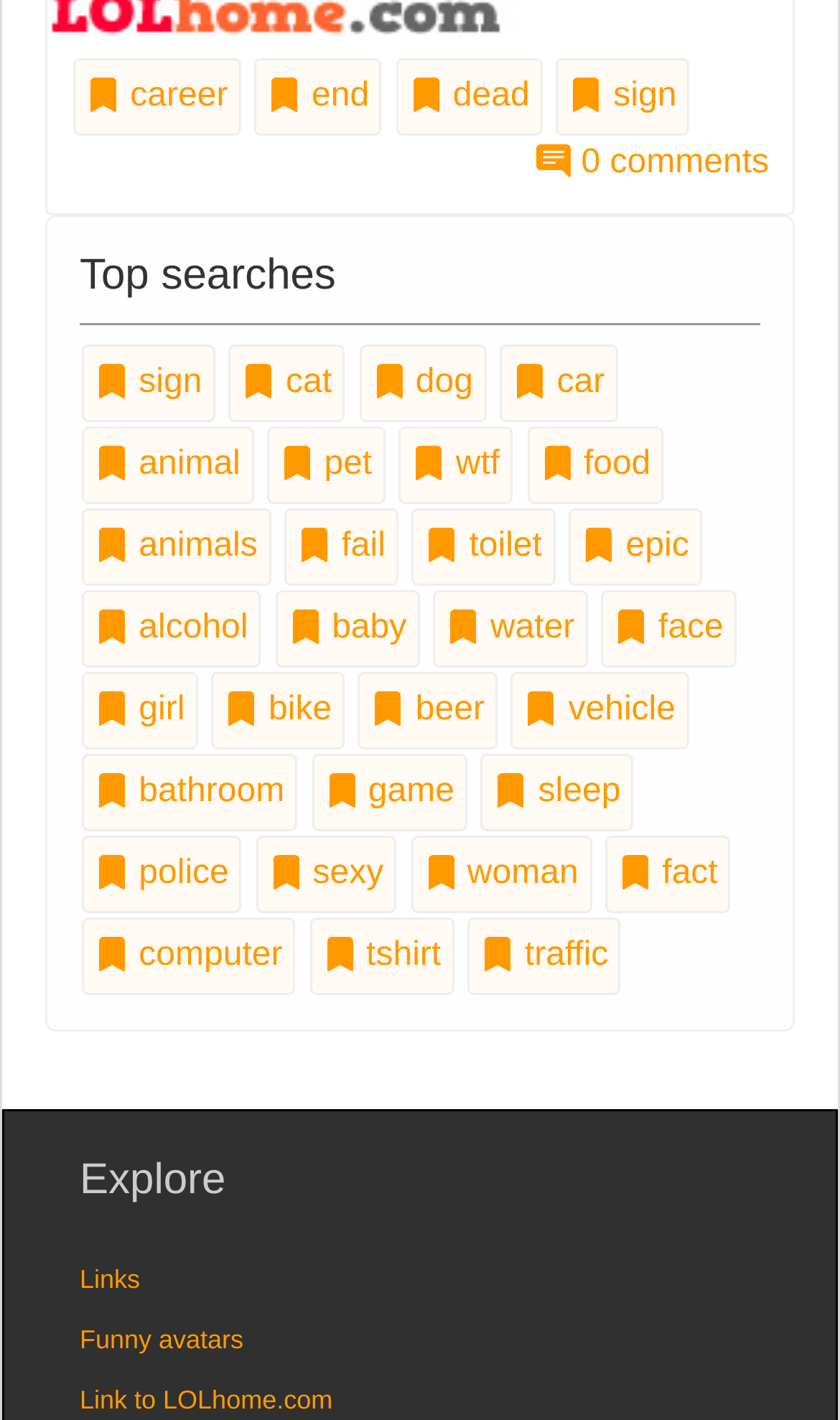Find the bounding box coordinates of the area to click in order to follow the instruction: "Read about the Black Pyramid".

None